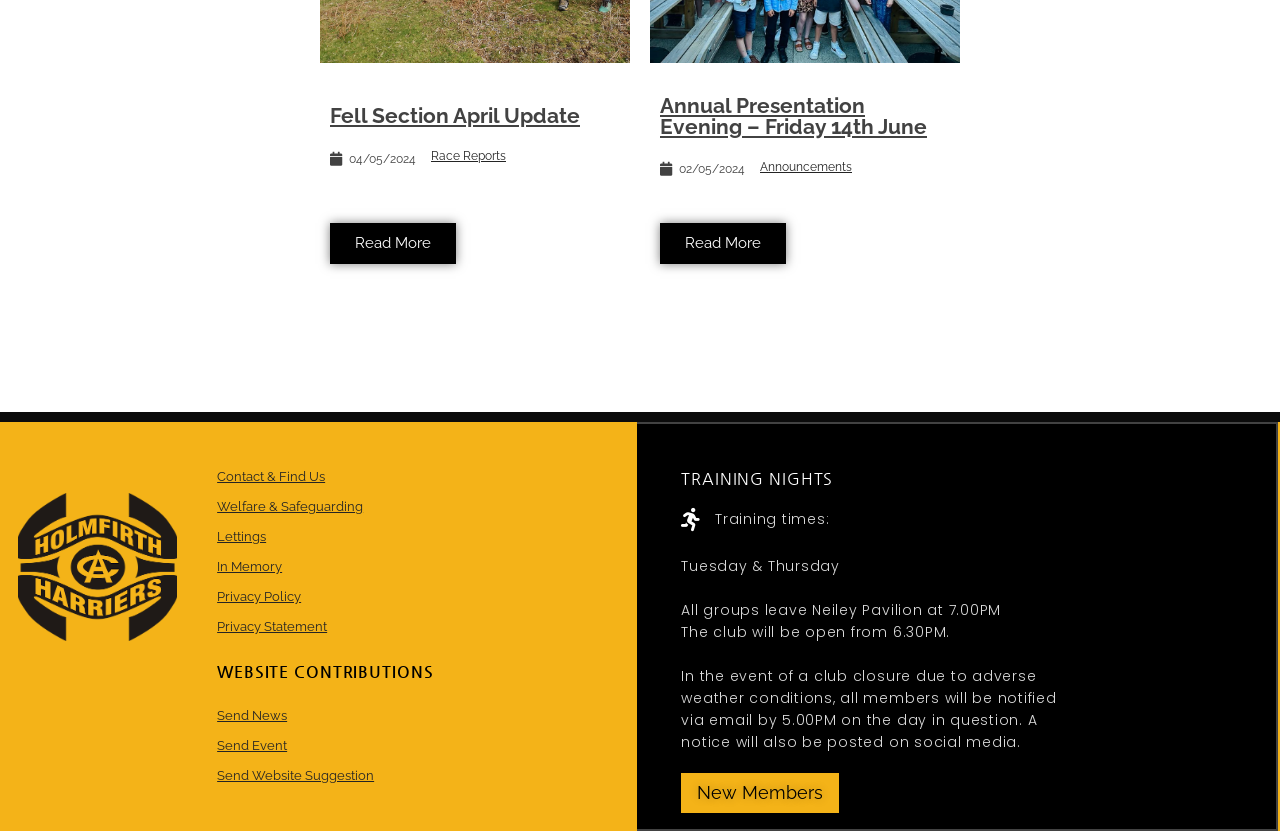Locate the coordinates of the bounding box for the clickable region that fulfills this instruction: "Read more about 'Annual Presentation Evening – Friday 14th June'".

[0.516, 0.112, 0.724, 0.167]